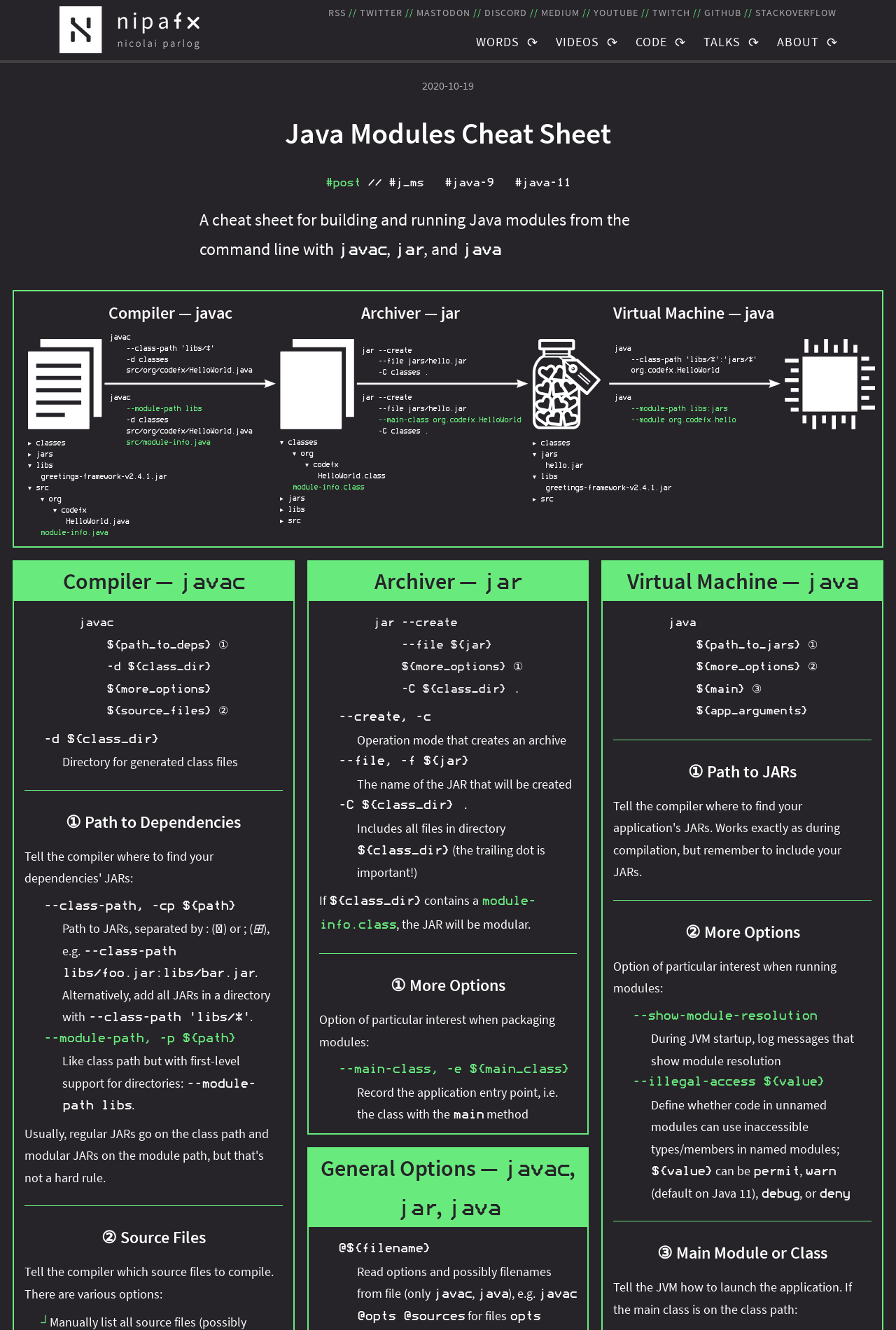Determine the bounding box coordinates of the target area to click to execute the following instruction: "Learn about Java modules."

[0.677, 0.06, 0.728, 0.07]